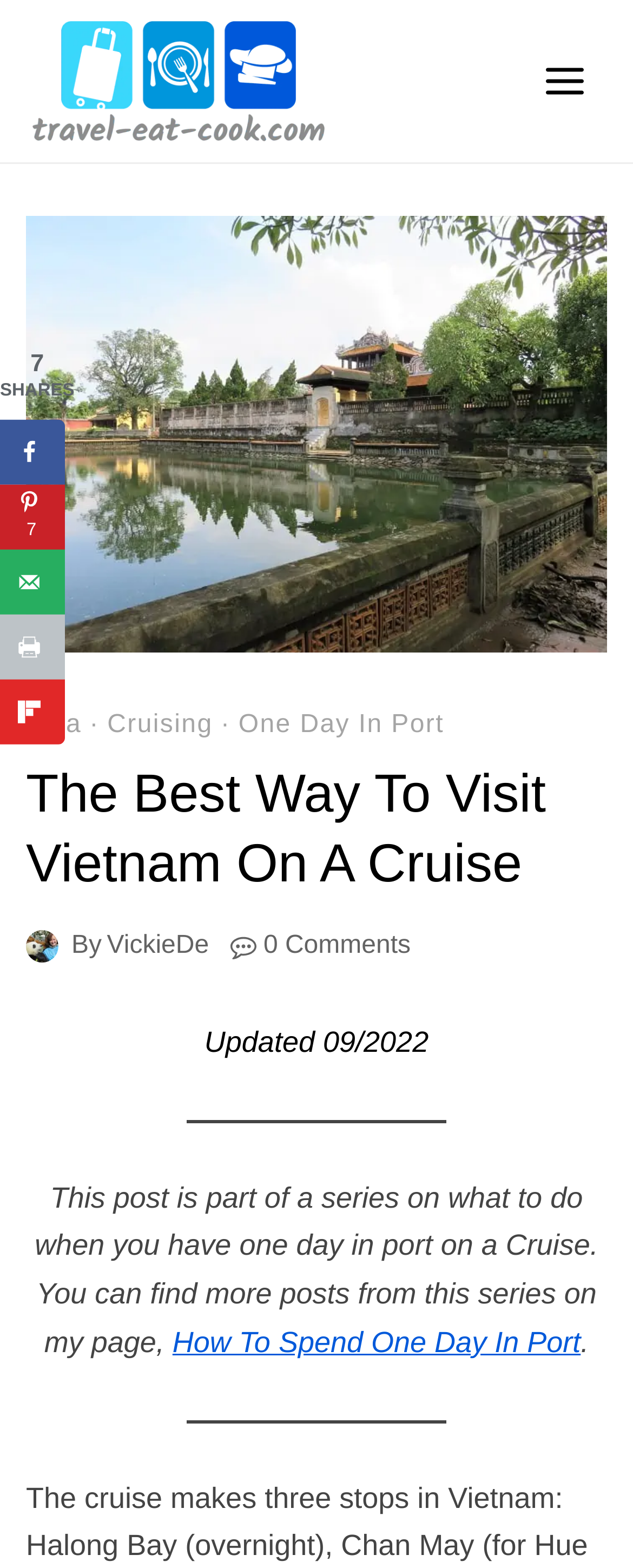Please specify the bounding box coordinates of the clickable region to carry out the following instruction: "View more posts from the 'One Day In Port' series". The coordinates should be four float numbers between 0 and 1, in the format [left, top, right, bottom].

[0.272, 0.846, 0.917, 0.866]